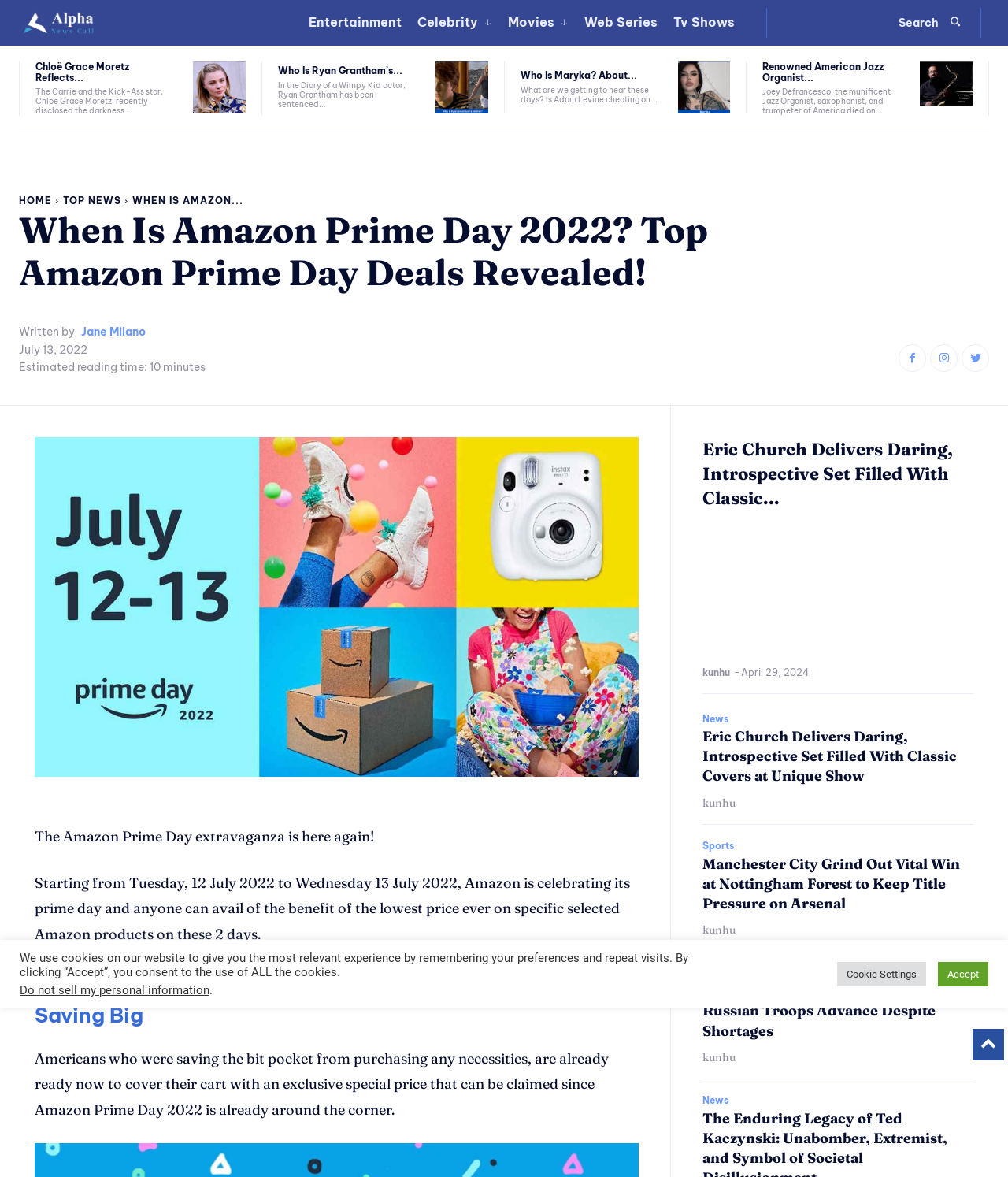Identify and extract the main heading from the webpage.

When Is Amazon Prime Day 2022? Top Amazon Prime Day Deals Revealed!